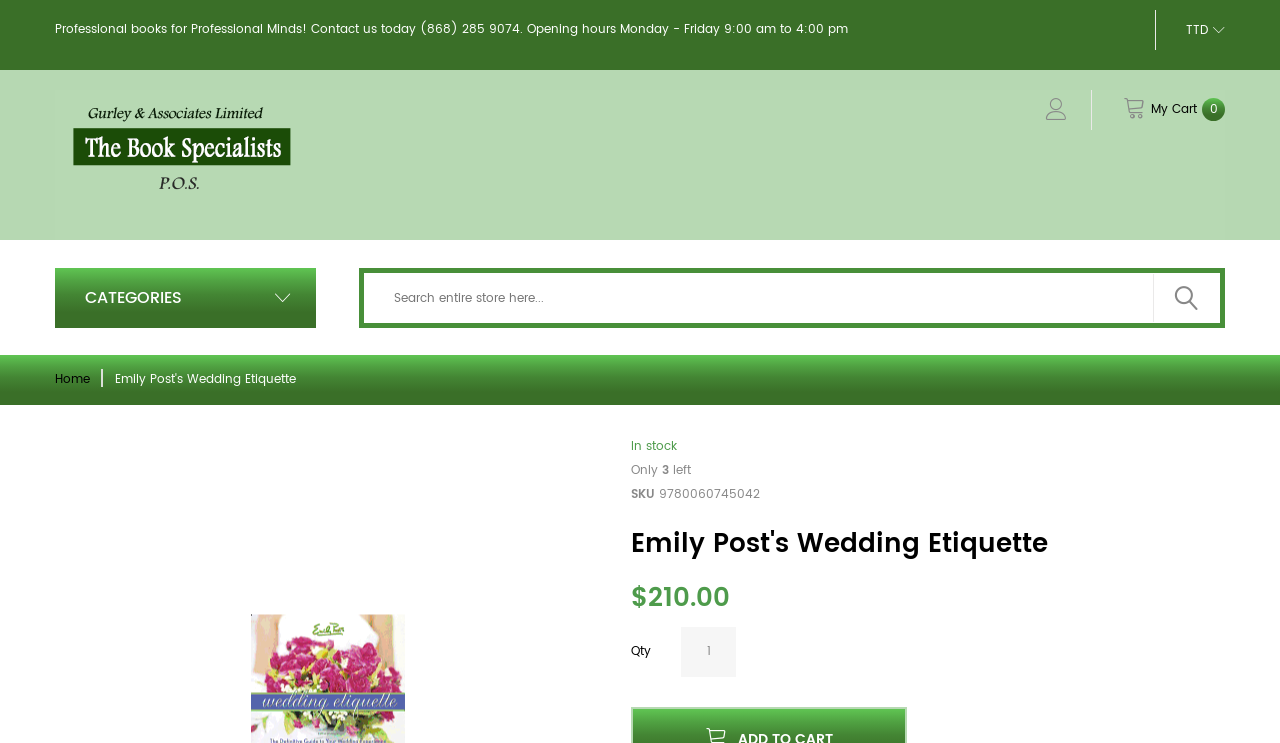Use a single word or phrase to answer the following:
Is the 'Qty' field required?

No